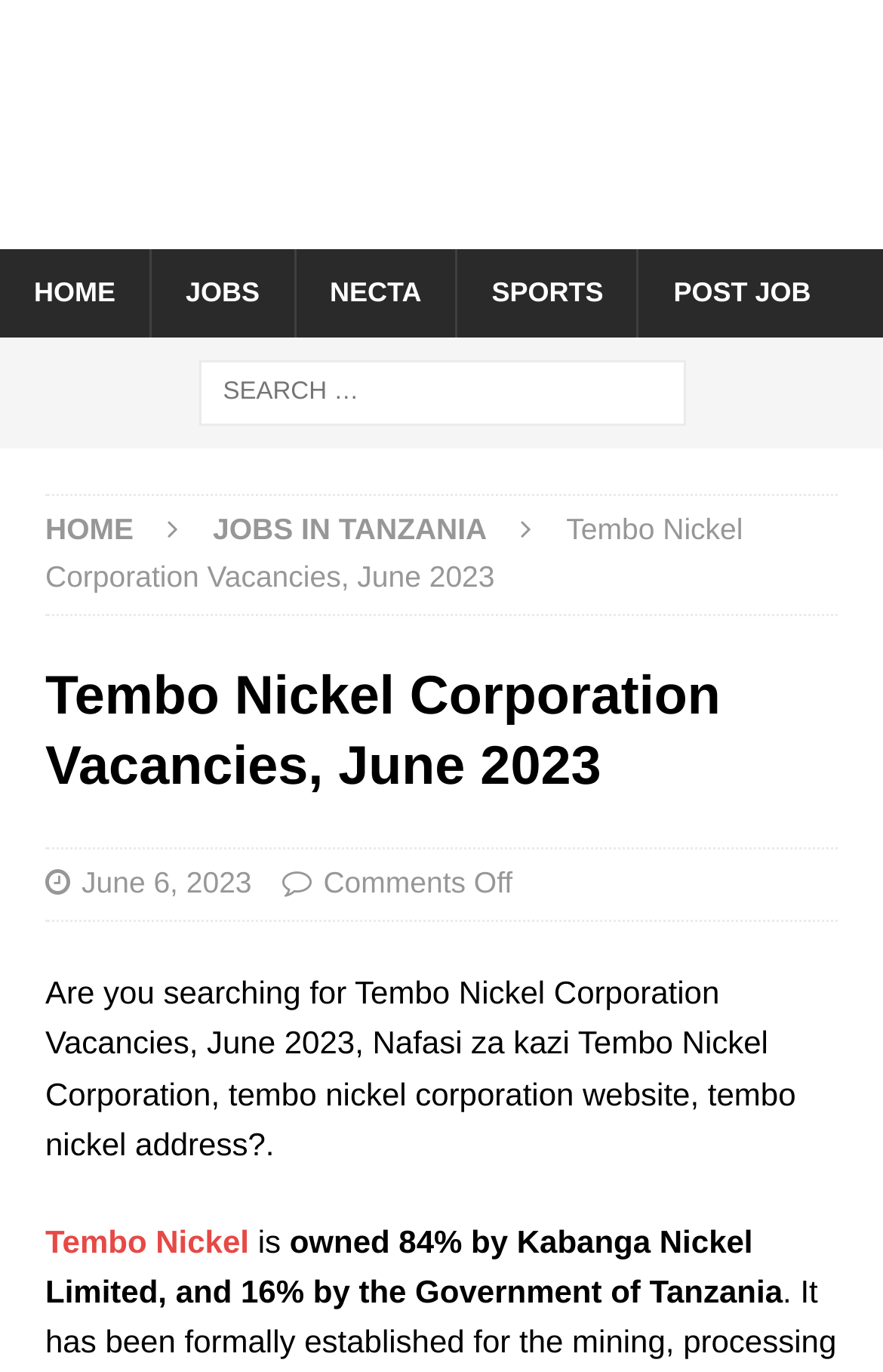Kindly determine the bounding box coordinates of the area that needs to be clicked to fulfill this instruction: "visit Tembo Nickel website".

[0.051, 0.891, 0.282, 0.917]